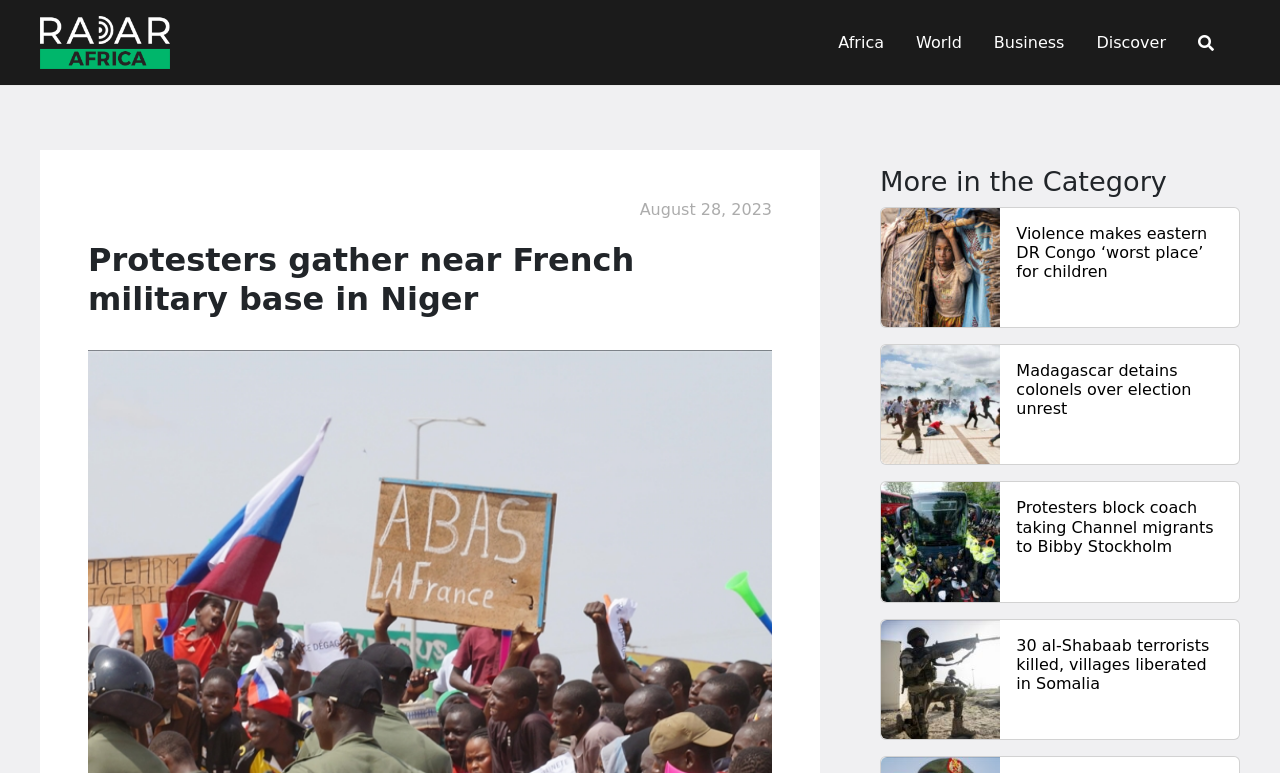What is the date of the article?
Using the image as a reference, give an elaborate response to the question.

I determined the answer by looking at the header section of the webpage, where I found a static text element with the date 'August 28, 2023'.